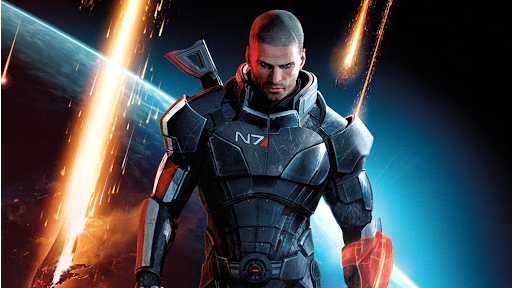What is depicted in the background?
Offer a detailed and exhaustive answer to the question.

The background of the image depicts a cosmic scene, which is evident from the fiery trails resembling meteors or spacecrafts streaking across the space. This creates a dramatic and adventurous atmosphere associated with the Mass Effect series.